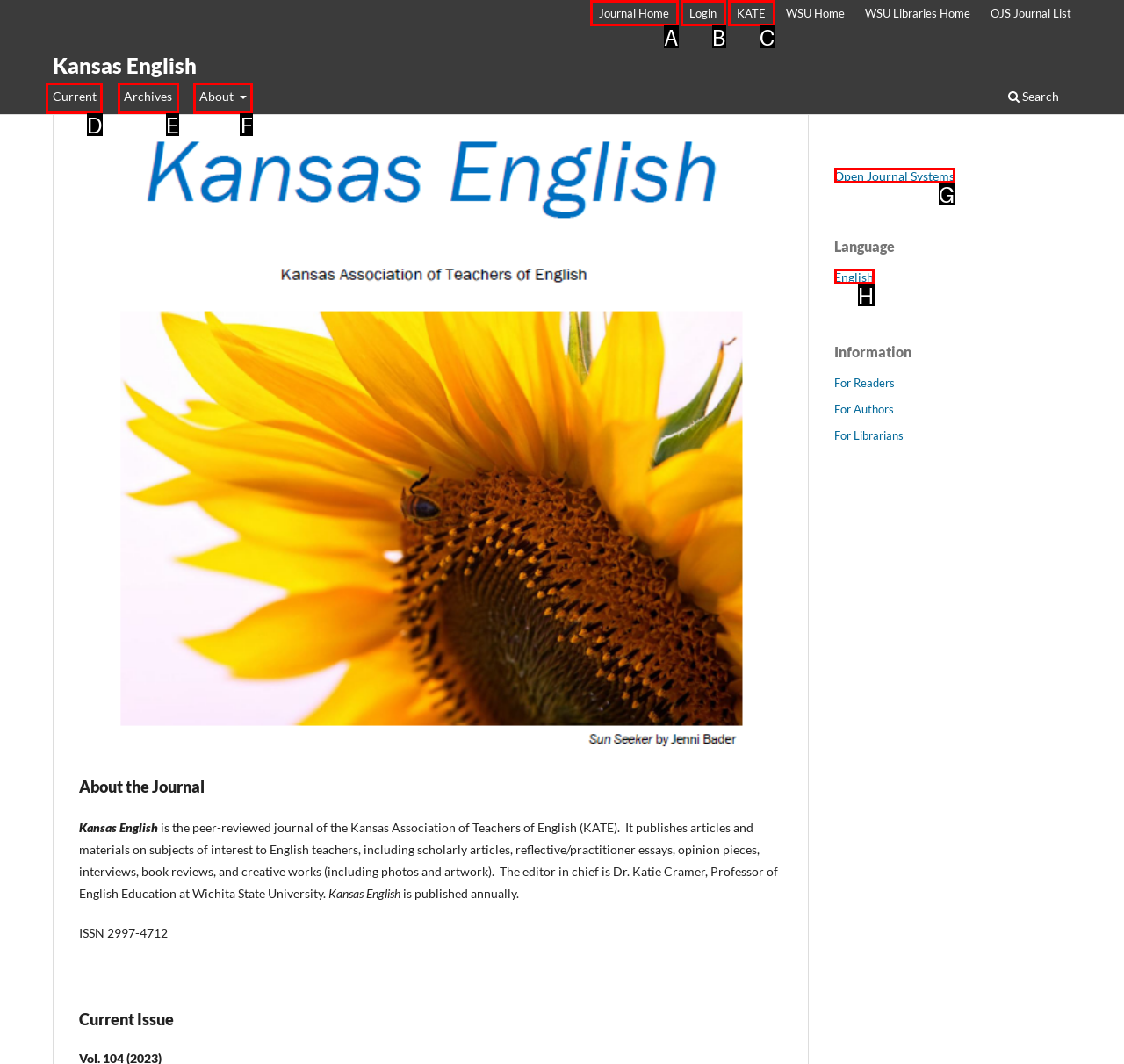To complete the task: go to current issue, which option should I click? Answer with the appropriate letter from the provided choices.

D